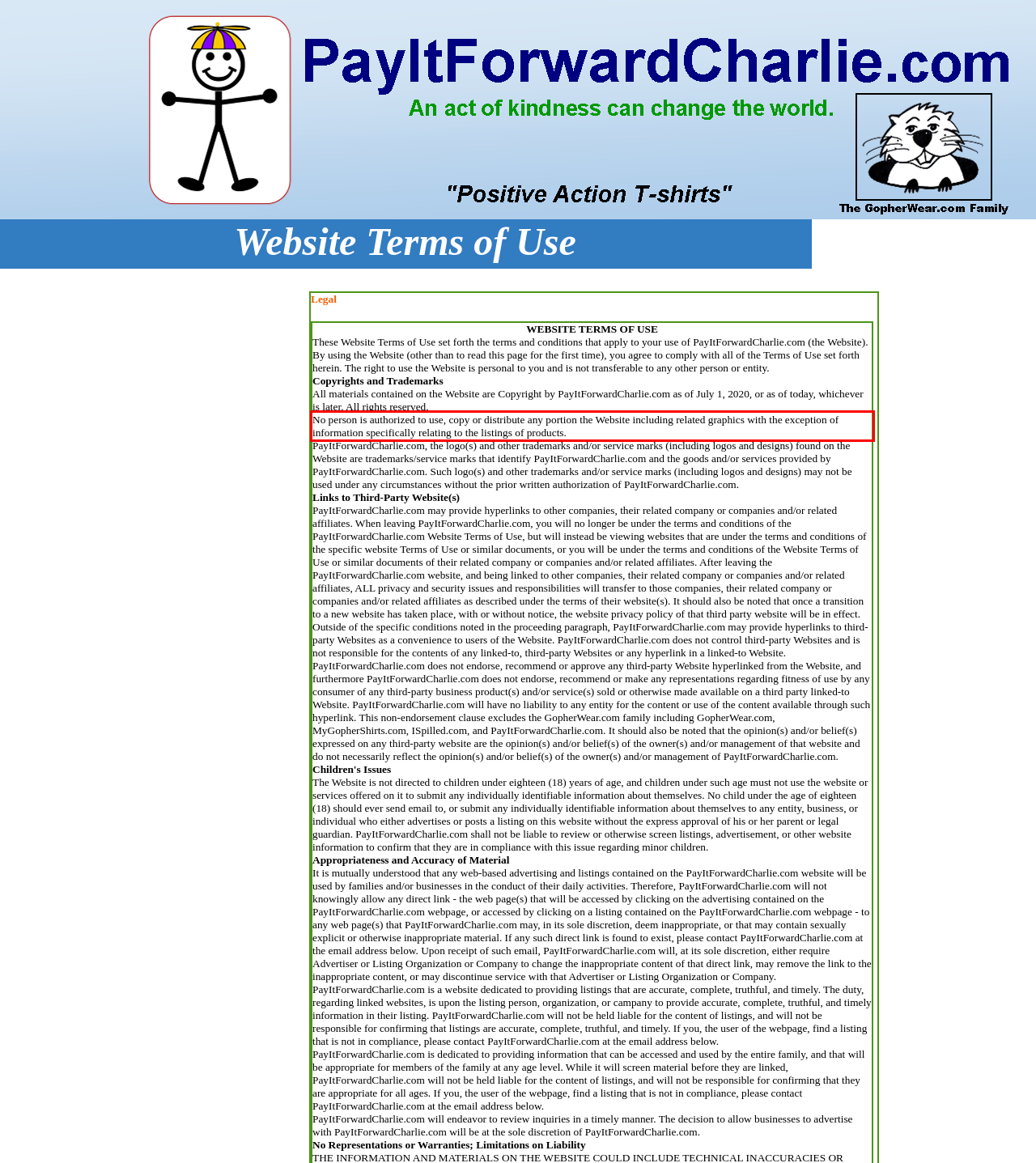Using the provided screenshot of a webpage, recognize the text inside the red rectangle bounding box by performing OCR.

No person is authorized to use, copy or distribute any portion the Website including related graphics with the exception of information specifically relating to the listings of products.